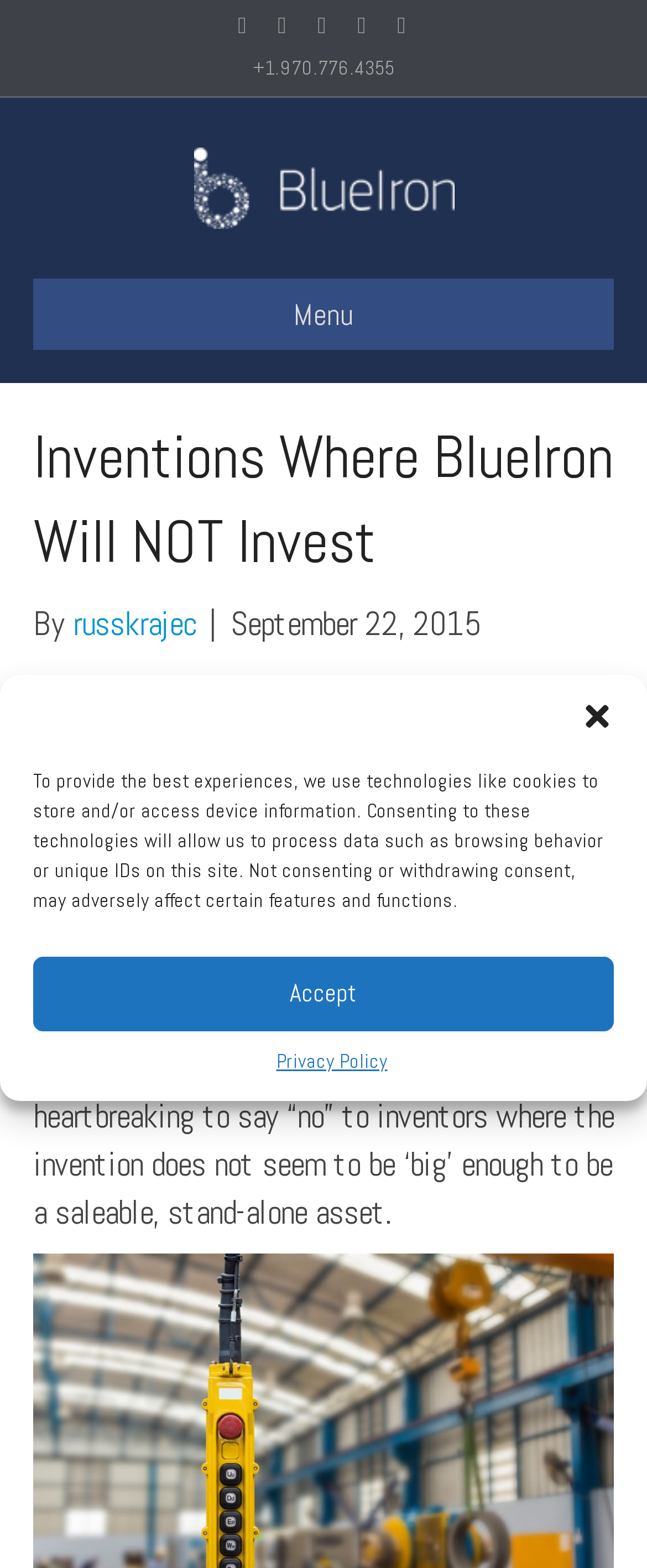Please answer the following question using a single word or phrase: 
What is the phone number?

+1.970.776.4355